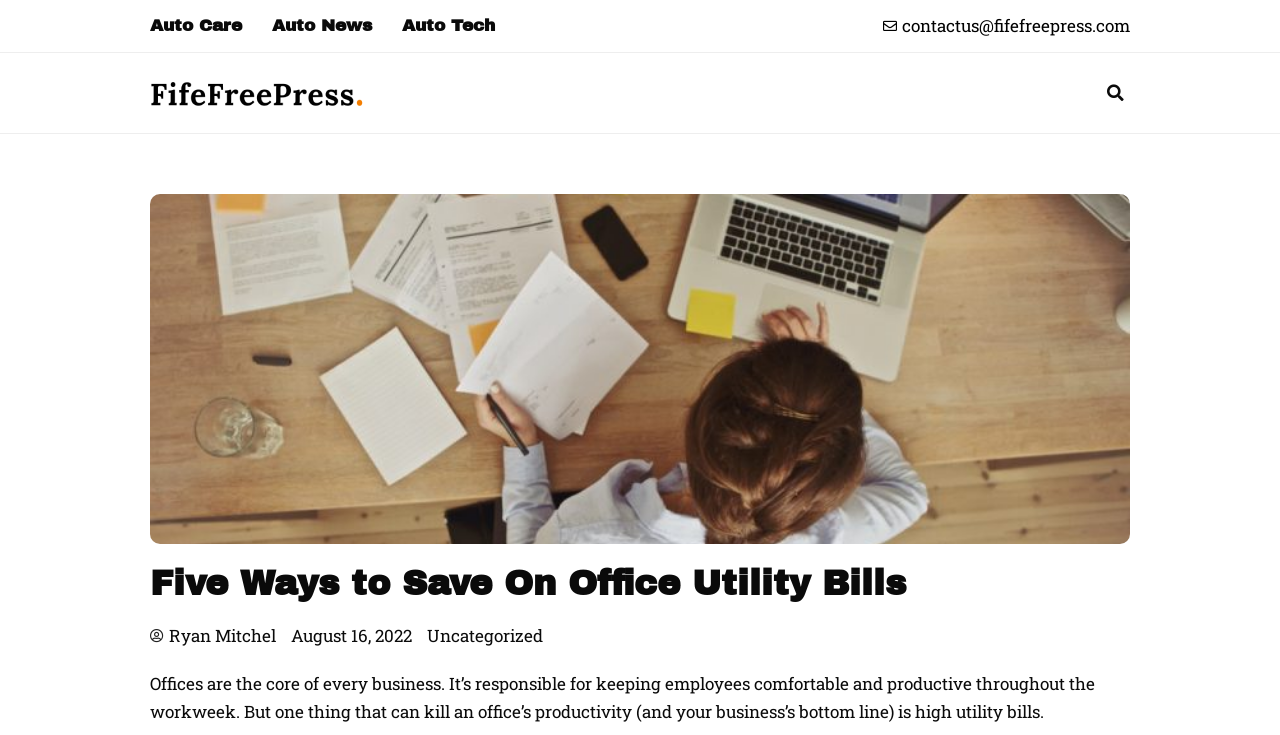What is the category of the article?
Using the visual information, respond with a single word or phrase.

Uncategorized